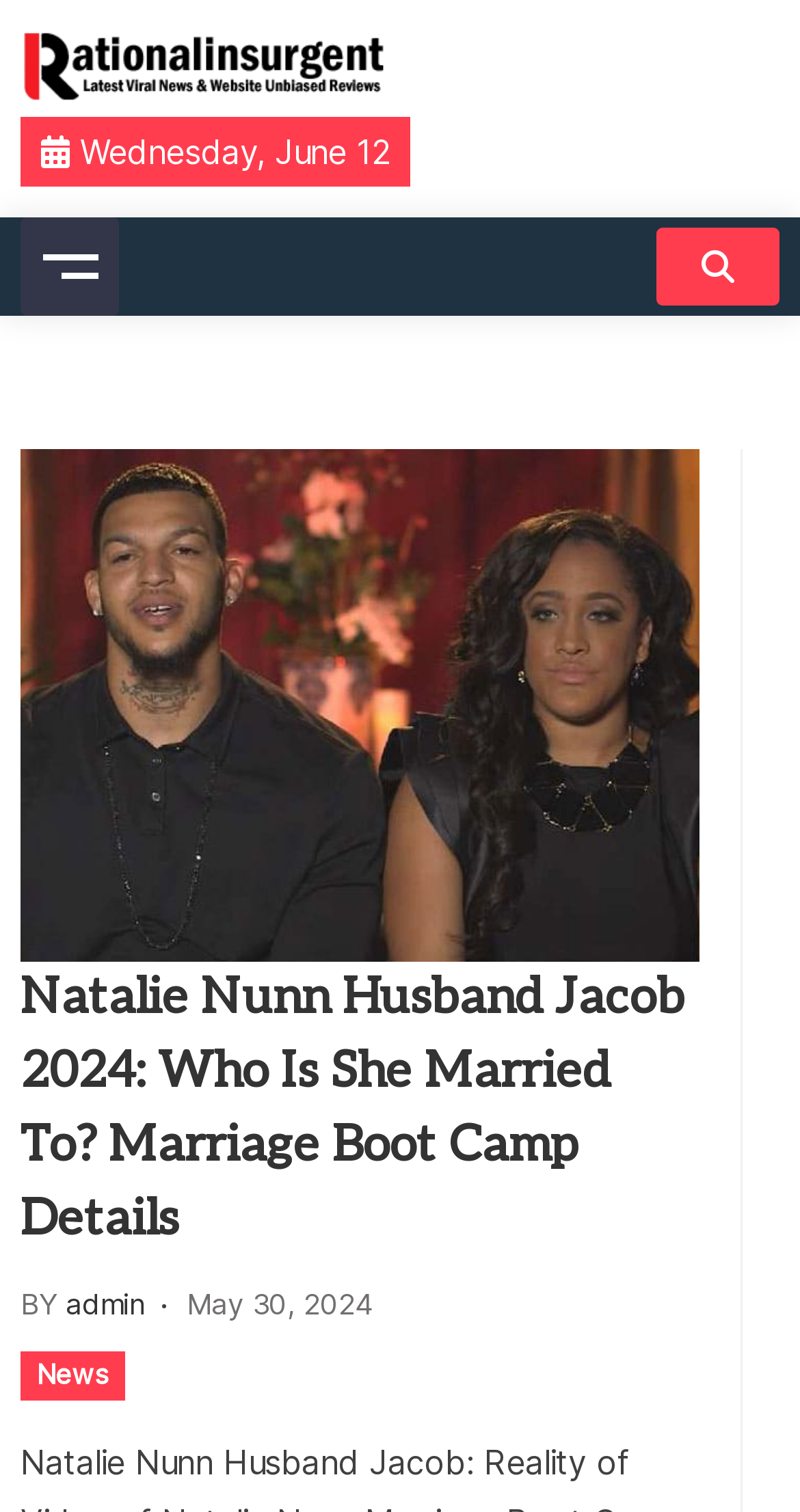What is the date of the news article?
Using the image as a reference, give a one-word or short phrase answer.

May 30, 2024